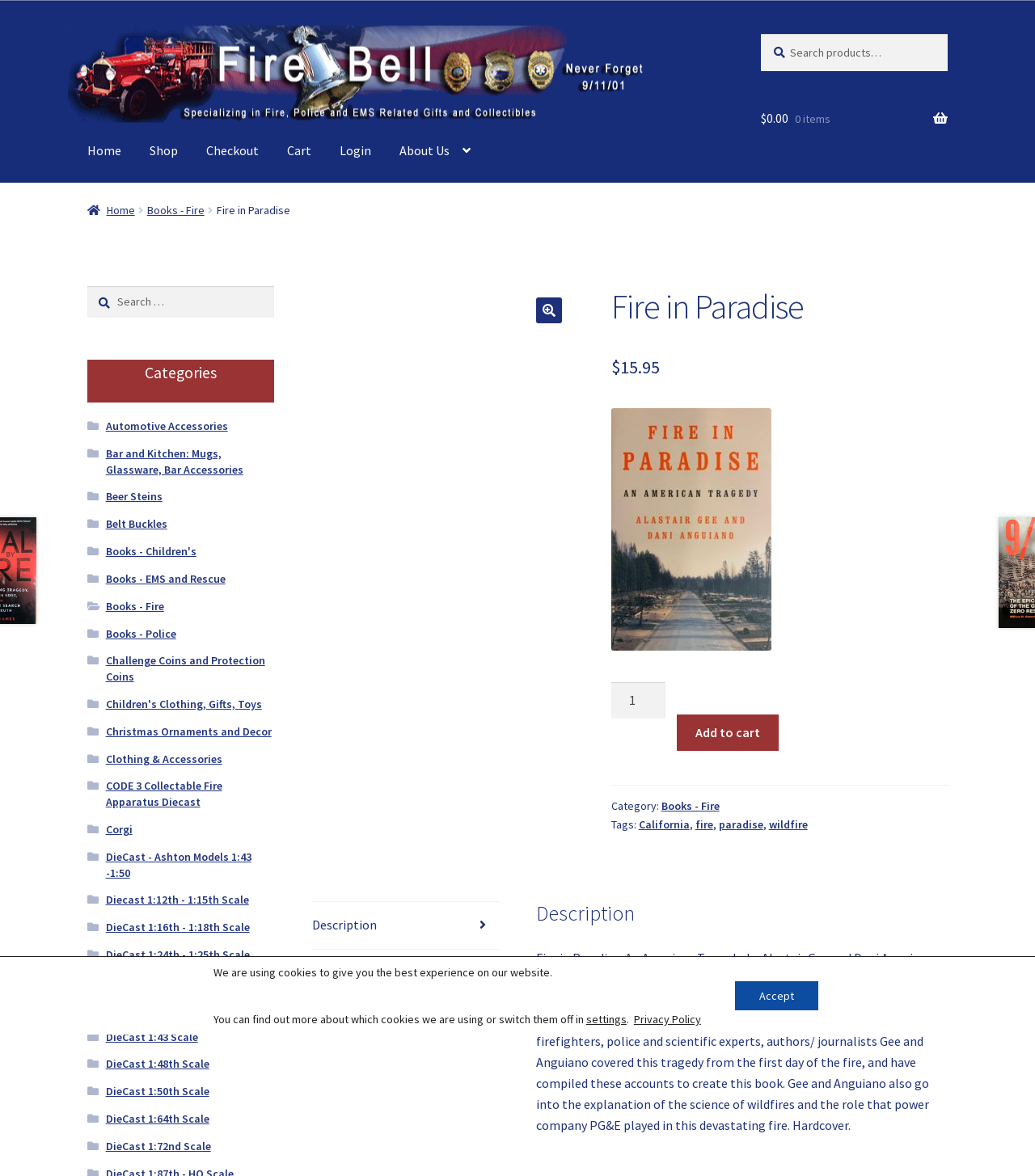What is the price of the book 'Fire in Paradise'?
Using the information from the image, answer the question thoroughly.

I found the price of the book 'Fire in Paradise' by looking at the static text element that says '$15.95' which is located below the book title and above the 'Add to cart' button.